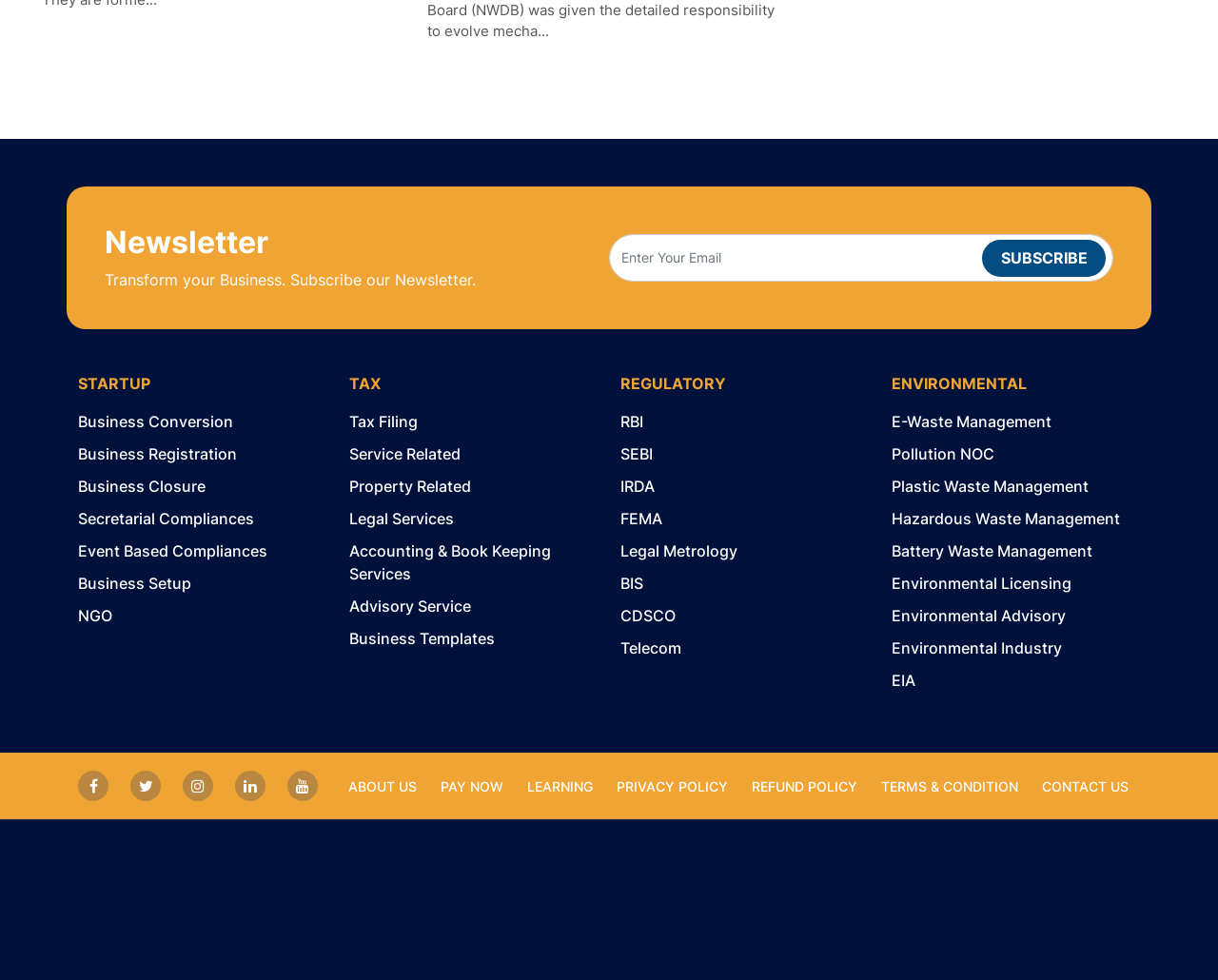Please indicate the bounding box coordinates of the element's region to be clicked to achieve the instruction: "Subscribe to the newsletter". Provide the coordinates as four float numbers between 0 and 1, i.e., [left, top, right, bottom].

[0.5, 0.239, 0.914, 0.287]